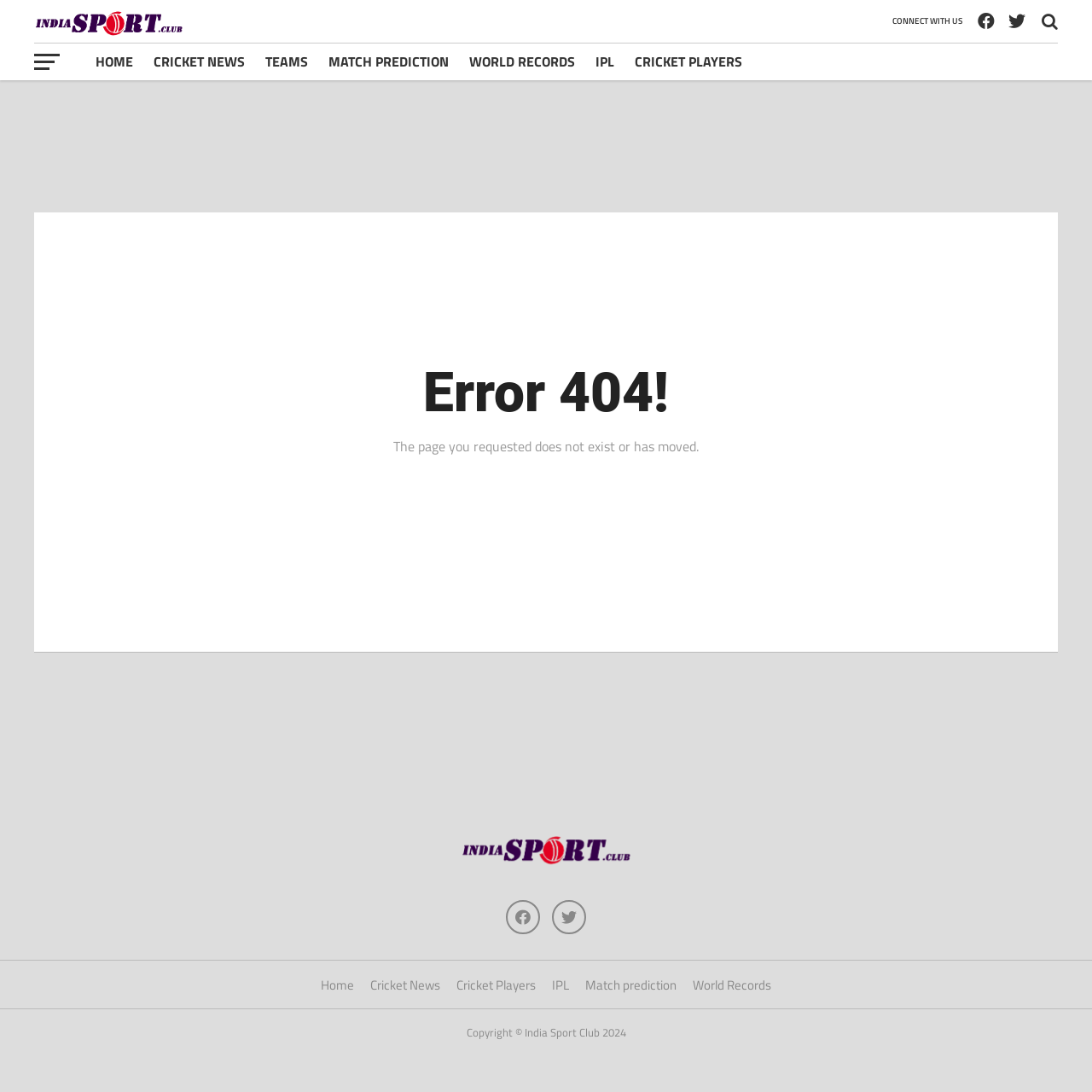Show the bounding box coordinates of the region that should be clicked to follow the instruction: "go to home page."

[0.078, 0.039, 0.131, 0.073]